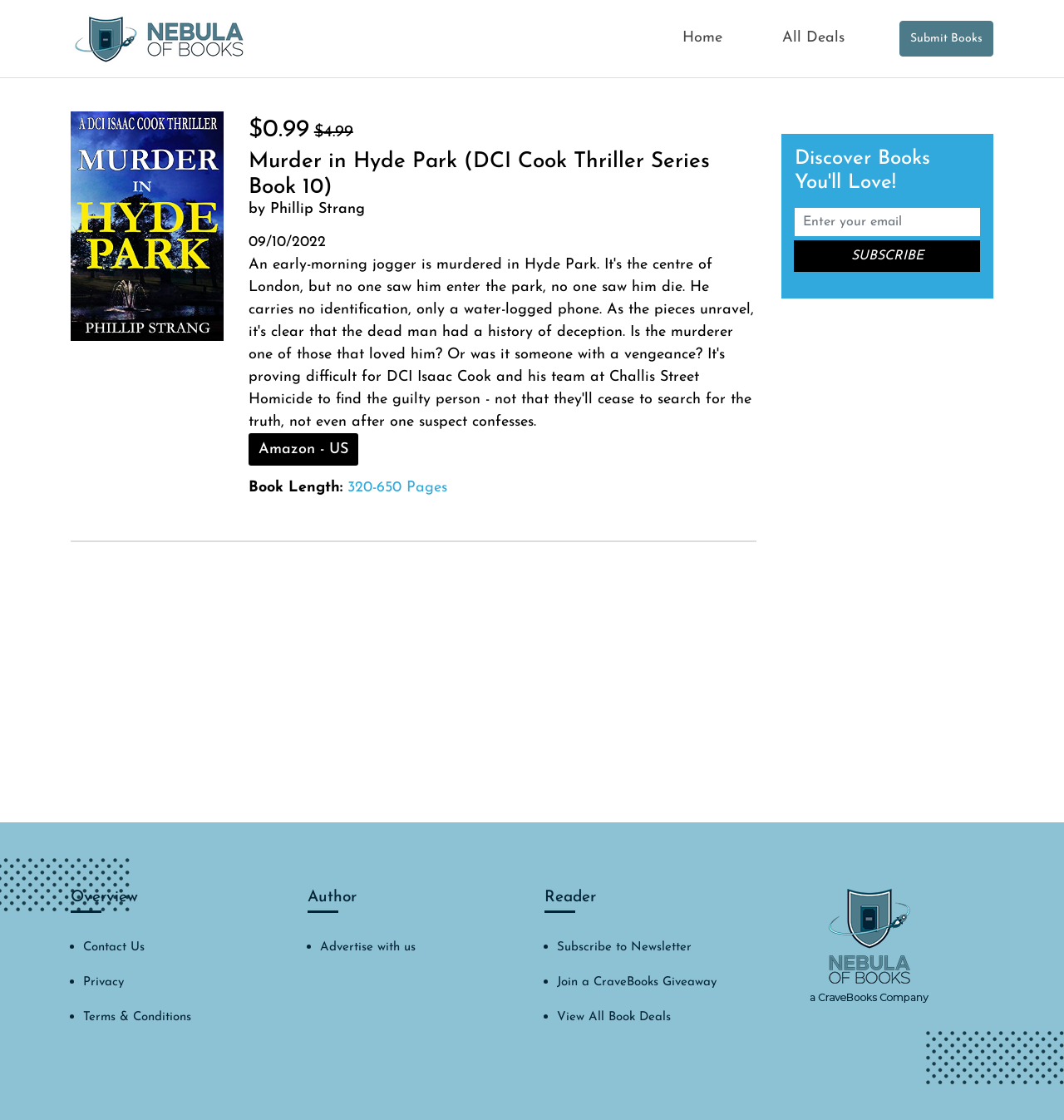Provide a brief response in the form of a single word or phrase:
What is the release date of the book?

09/10/2022